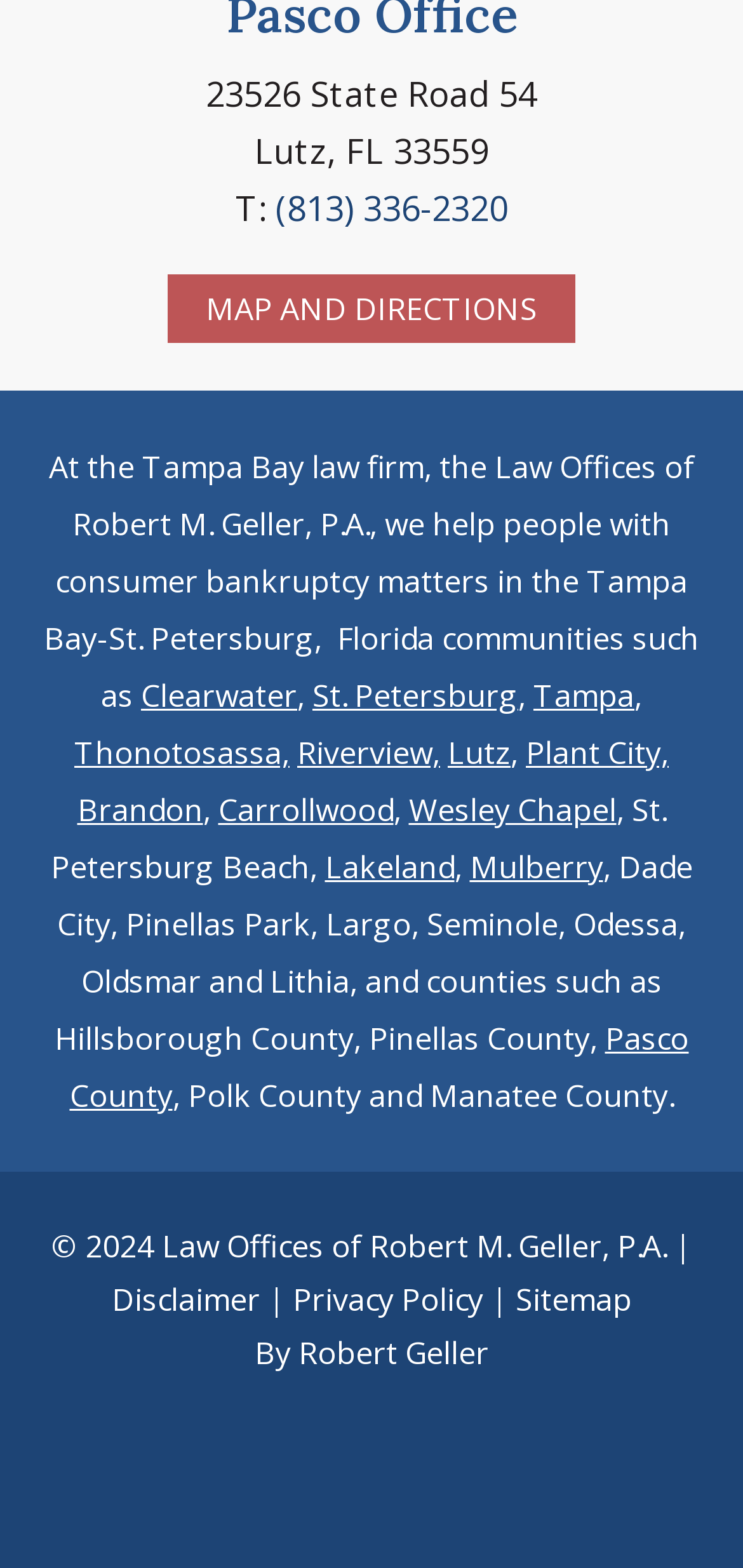Find the bounding box coordinates of the area to click in order to follow the instruction: "Visit the 'Clearwater' page".

[0.19, 0.43, 0.4, 0.457]